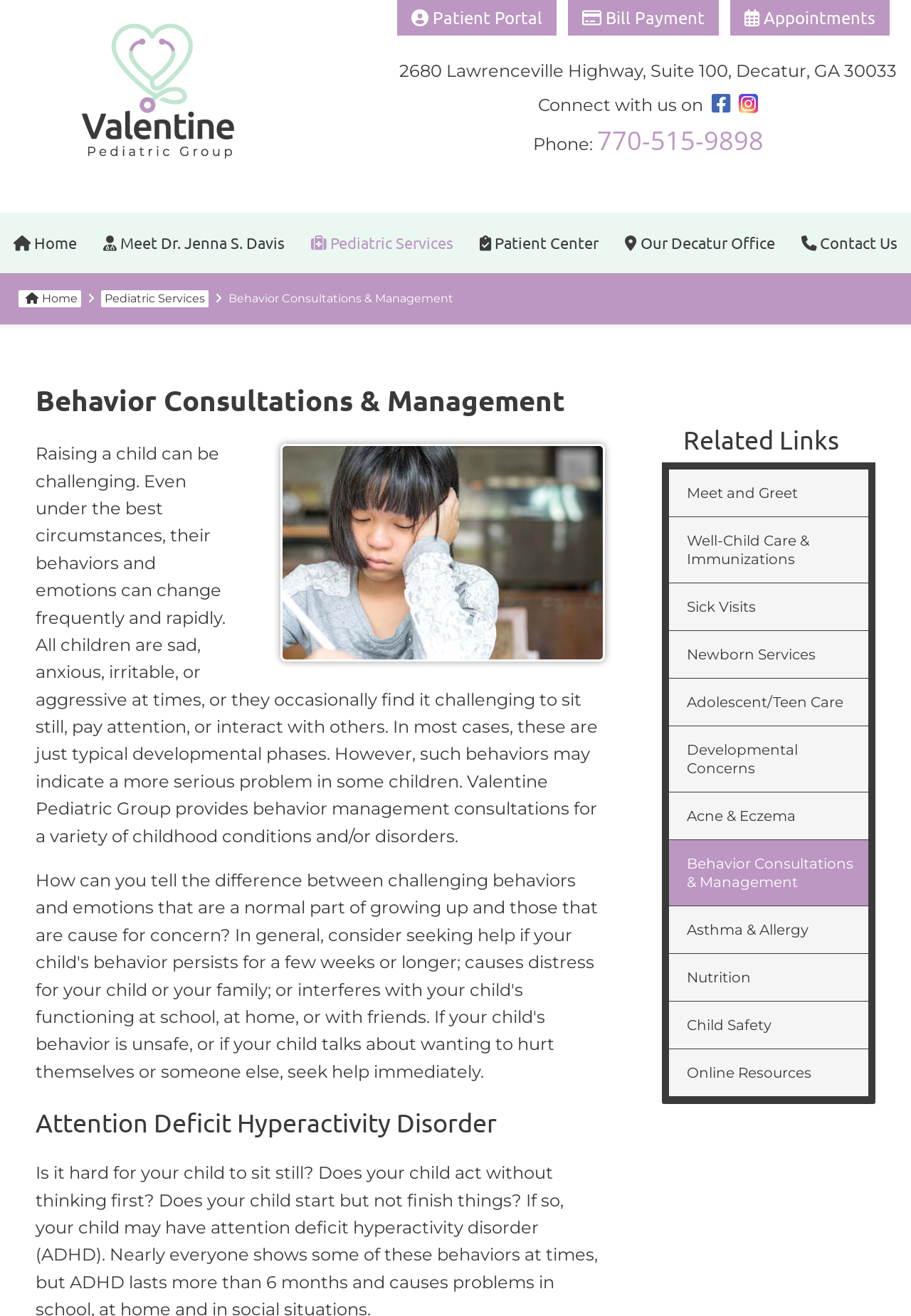Determine the bounding box coordinates of the element that should be clicked to execute the following command: "Access the patient portal".

[0.436, 0.0, 0.611, 0.027]